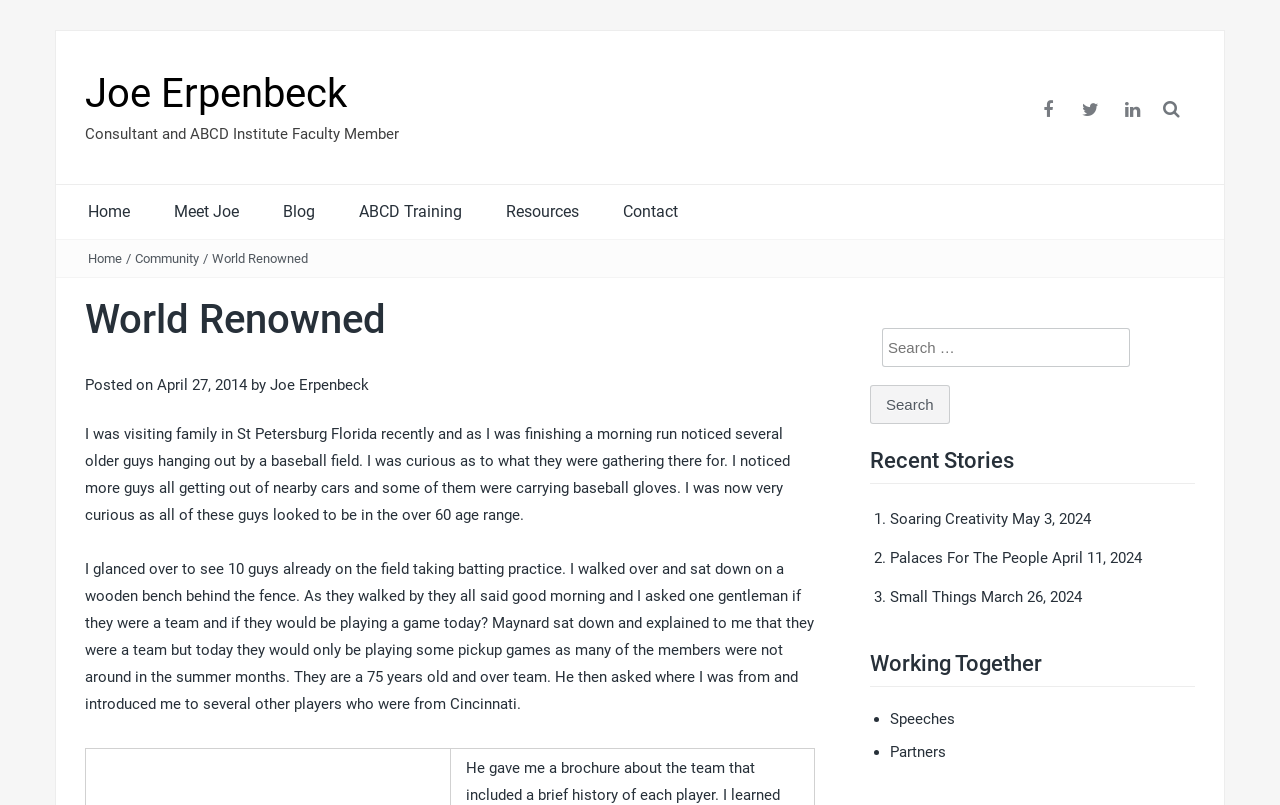Using the provided element description "Palaces For The People", determine the bounding box coordinates of the UI element.

[0.695, 0.682, 0.819, 0.704]